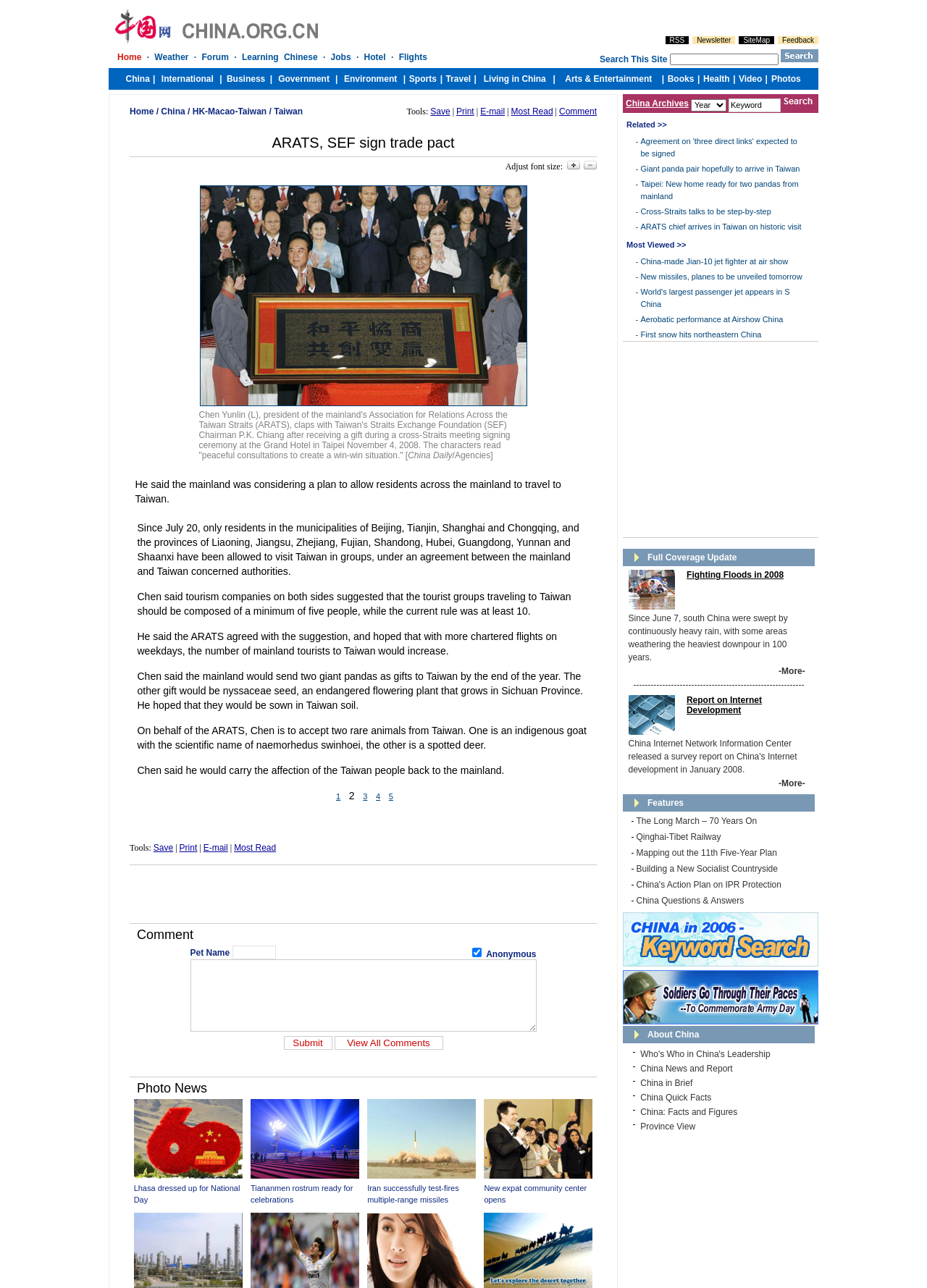Pinpoint the bounding box coordinates of the area that must be clicked to complete this instruction: "Click Home".

[0.14, 0.083, 0.166, 0.091]